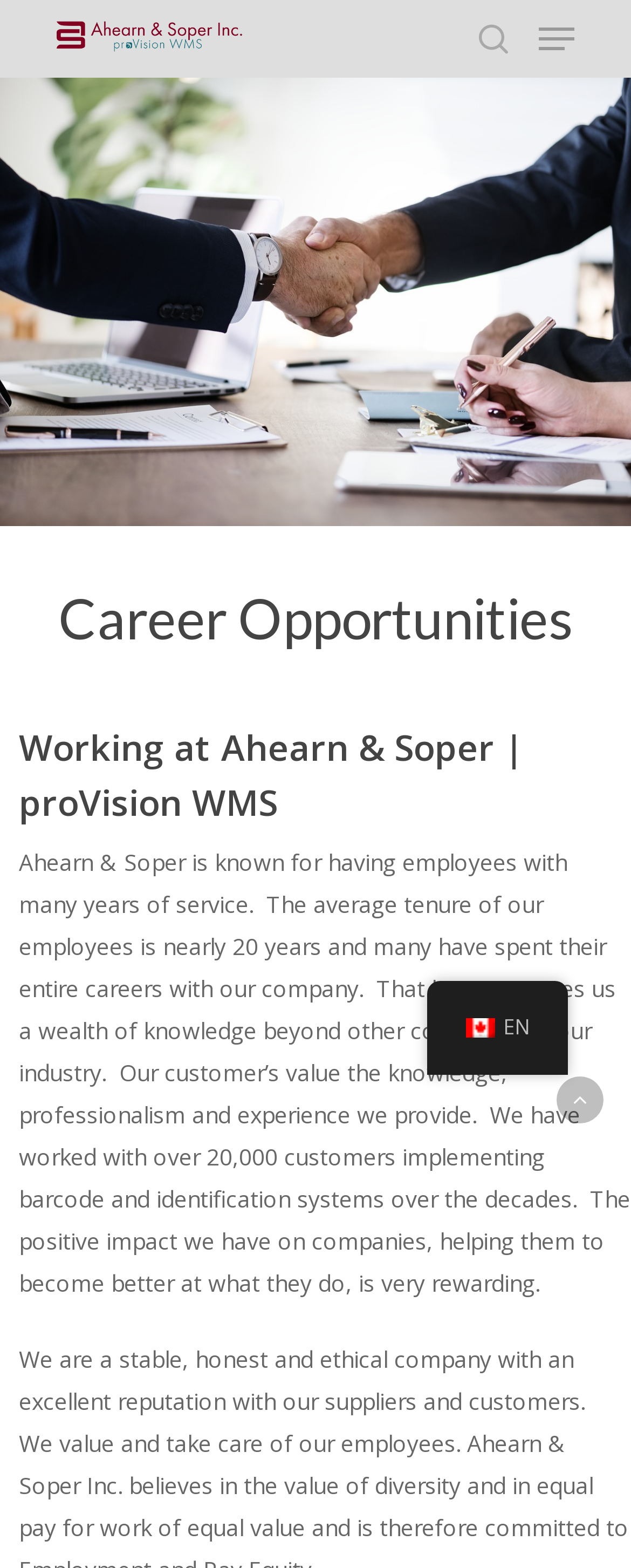Give a concise answer using one word or a phrase to the following question:
What is the name of the company's WMS system?

proVision WMS